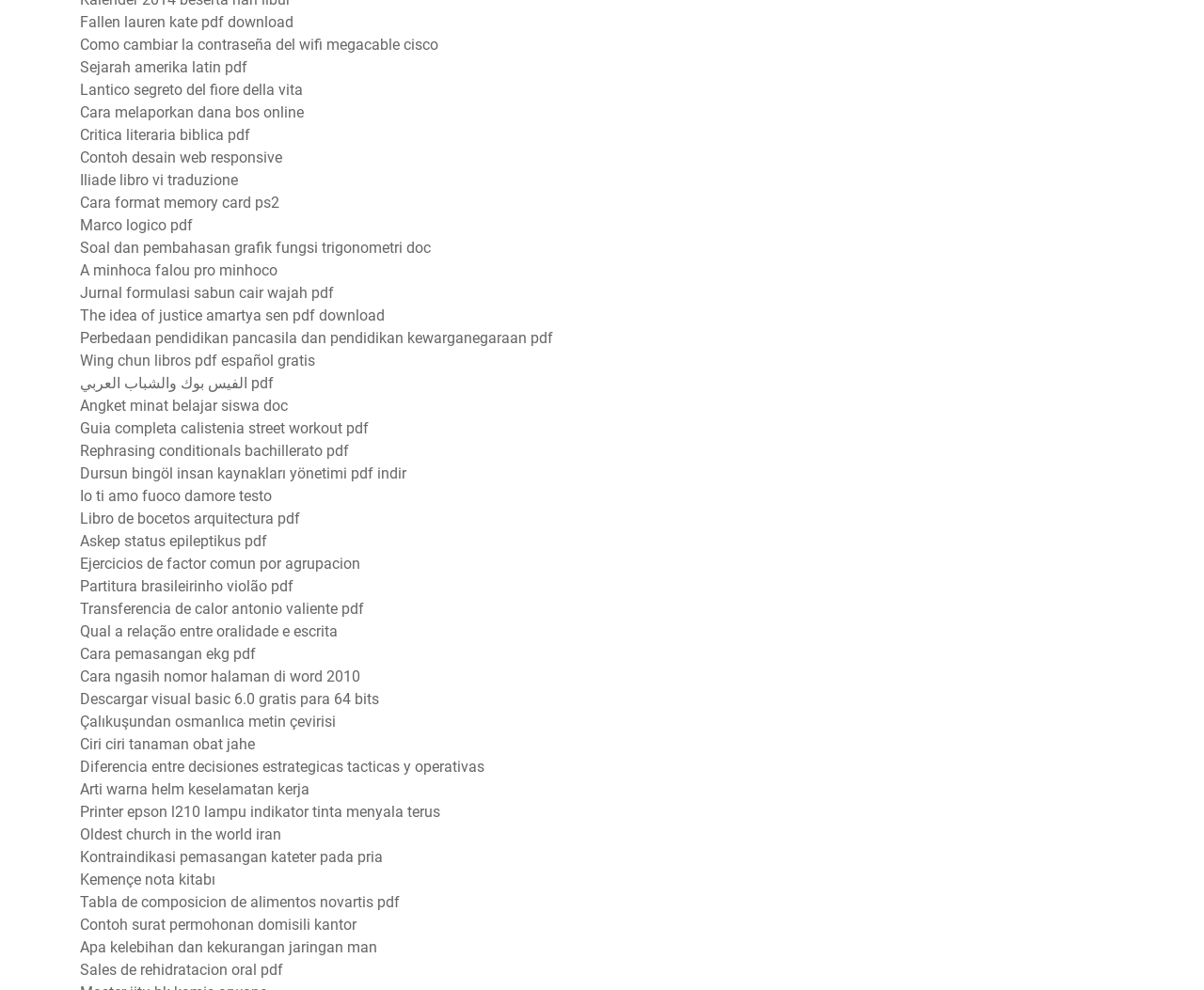Please answer the following question using a single word or phrase: 
What is the language of the link 'الفيس بوك والشباب العربي pdf'?

Arabic